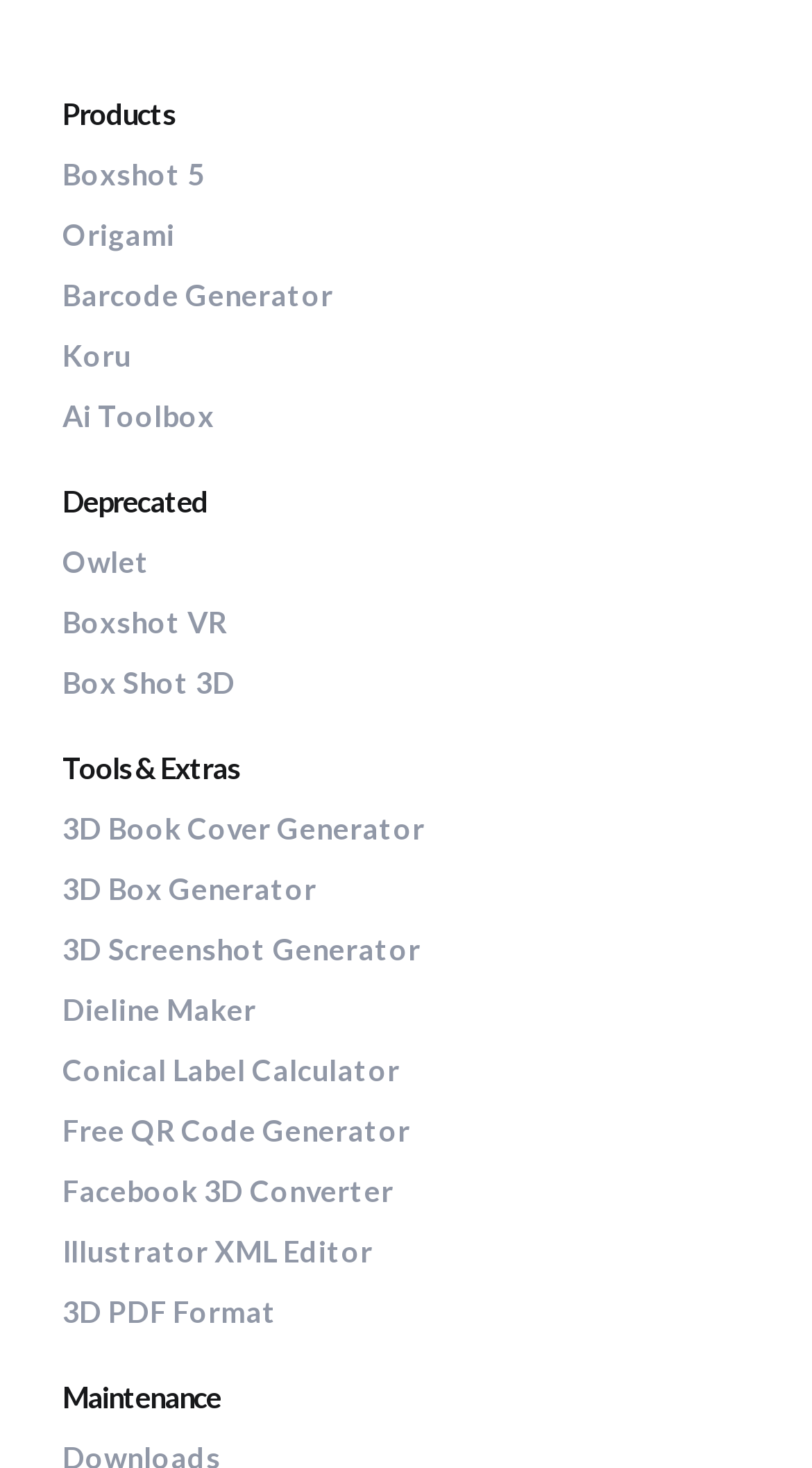What is the last link under 'Tools & Extras'?
Refer to the image and offer an in-depth and detailed answer to the question.

I looked at the links under the 'Tools & Extras' heading and found that the last link is '3D PDF Format'.